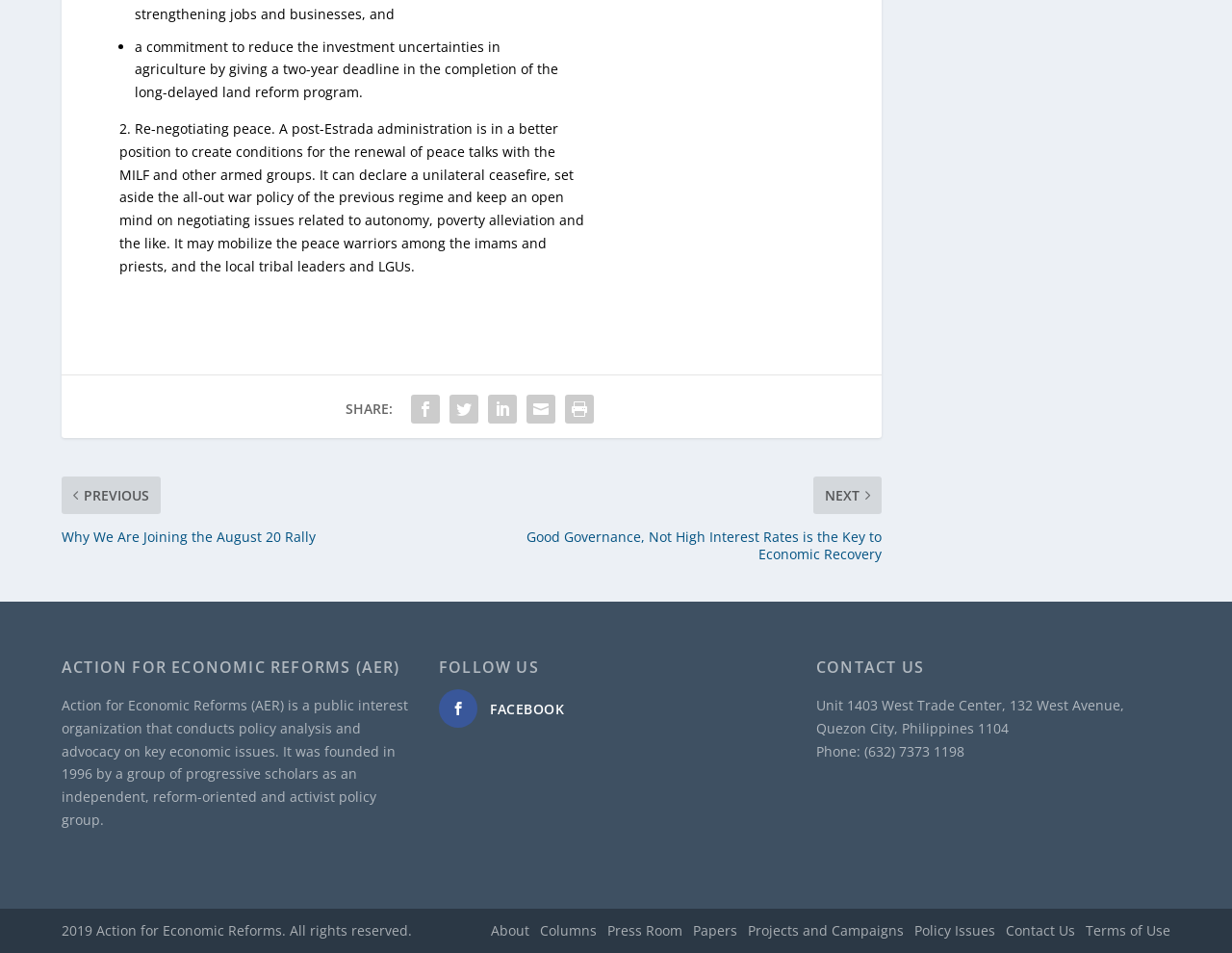Carefully observe the image and respond to the question with a detailed answer:
What social media platform can one follow the organization on?

The social media platform can be found in the link element with the text 'FACEBOOK' which is located under the 'FOLLOW US' heading.